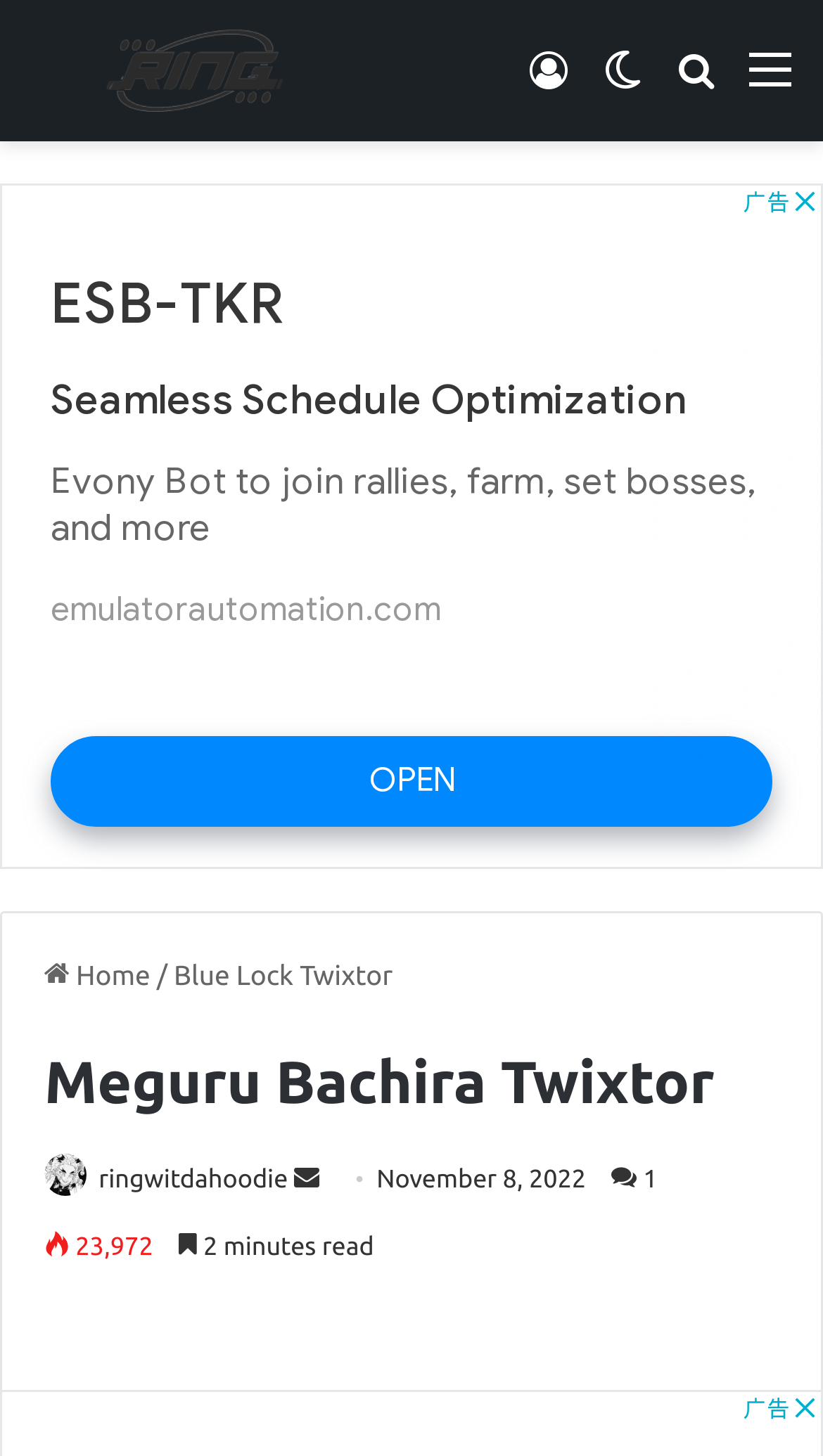Using the provided element description: "aria-label="Advertisement" name="aswift_1" title="Advertisement"", identify the bounding box coordinates. The coordinates should be four floats between 0 and 1 in the order [left, top, right, bottom].

[0.0, 0.126, 1.0, 0.597]